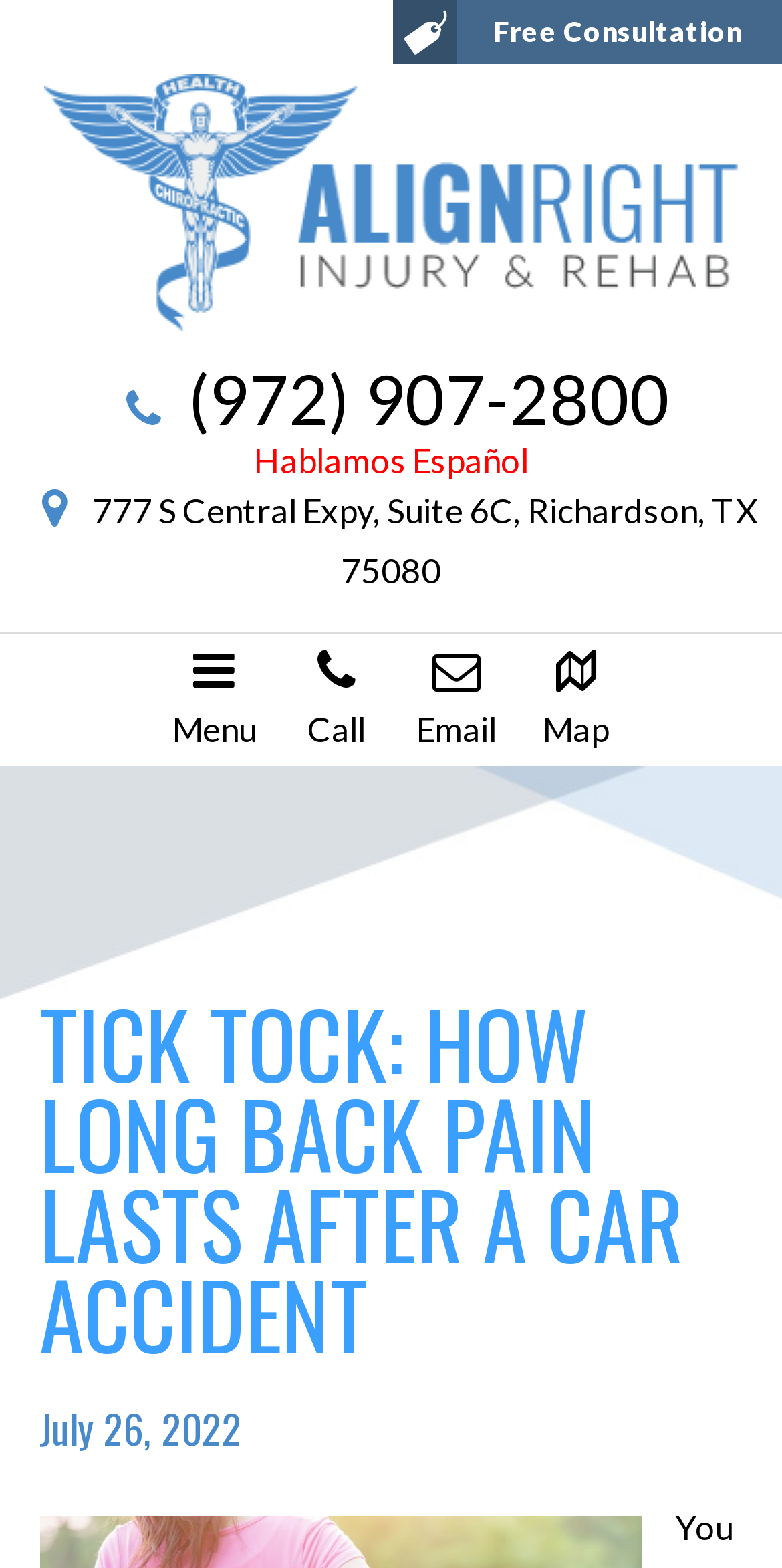What is the date of the article?
Answer the question with detailed information derived from the image.

I found the date of the article by looking at the heading element with the text 'July 26, 2022' which is located below the main heading of the webpage.